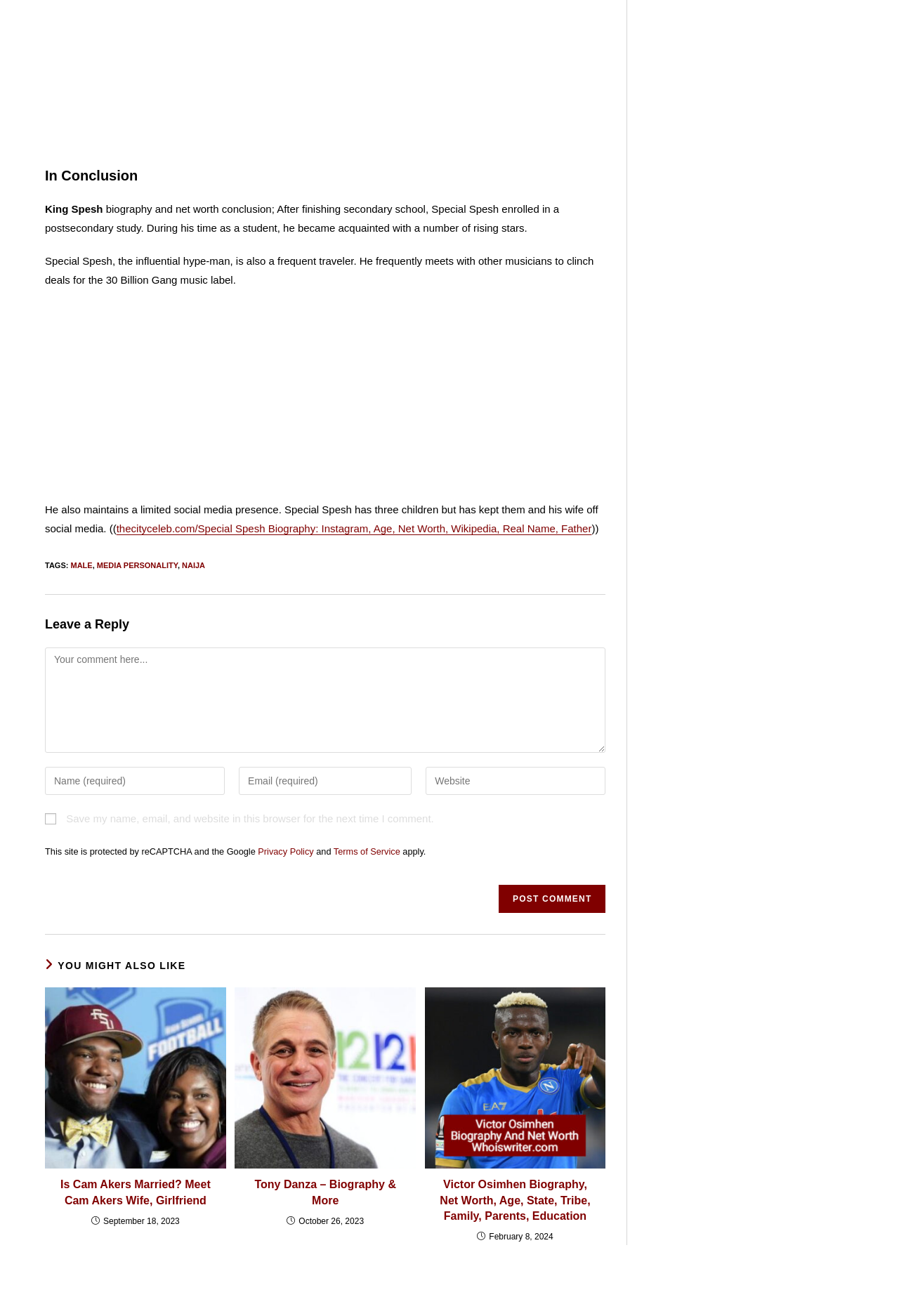Predict the bounding box of the UI element based on the description: "Disclaimer". The coordinates should be four float numbers between 0 and 1, formatted as [left, top, right, bottom].

[0.652, 0.858, 0.706, 0.867]